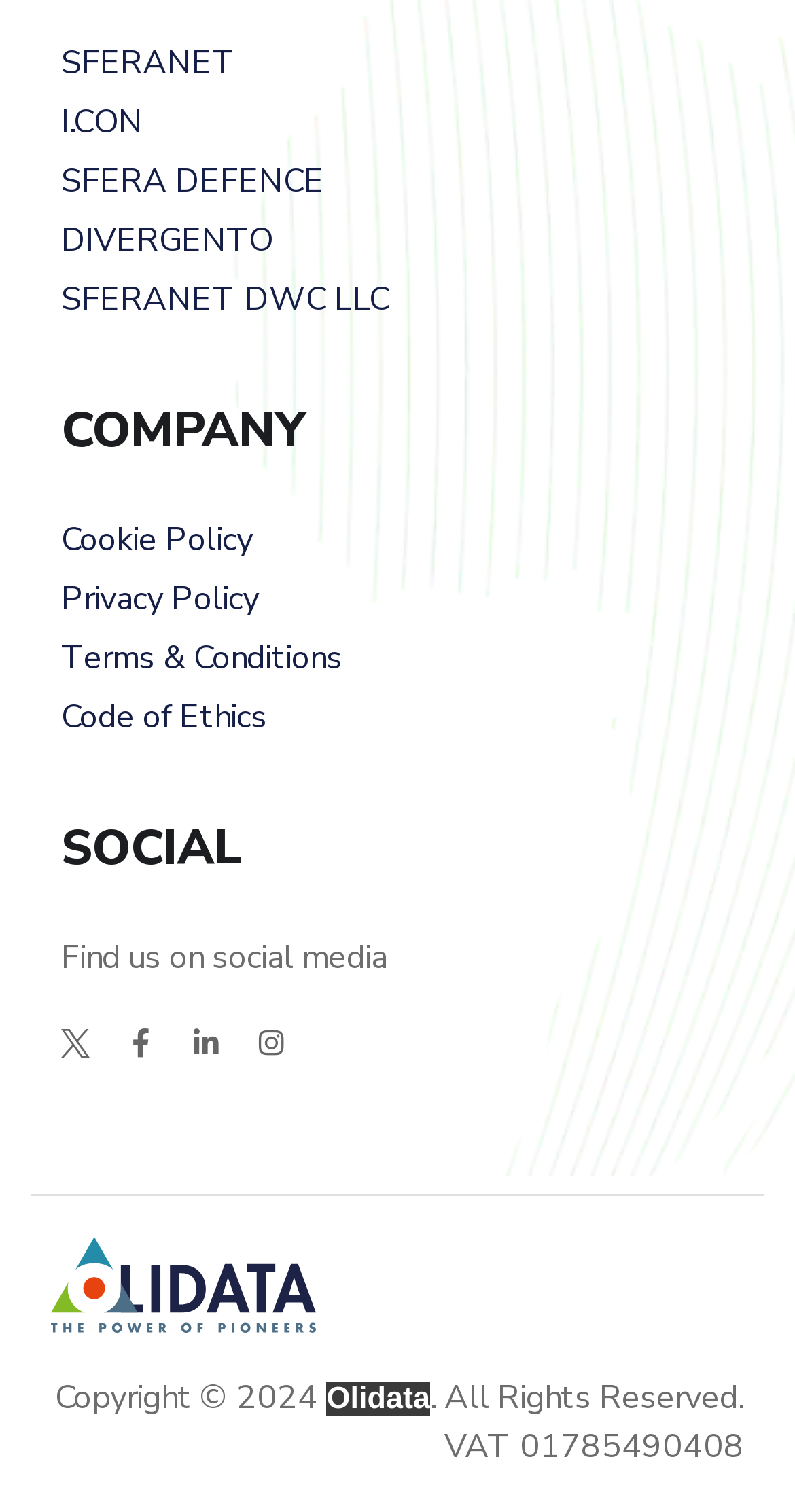Determine the bounding box coordinates for the clickable element to execute this instruction: "Visit SFERANET website". Provide the coordinates as four float numbers between 0 and 1, i.e., [left, top, right, bottom].

[0.077, 0.025, 0.923, 0.058]